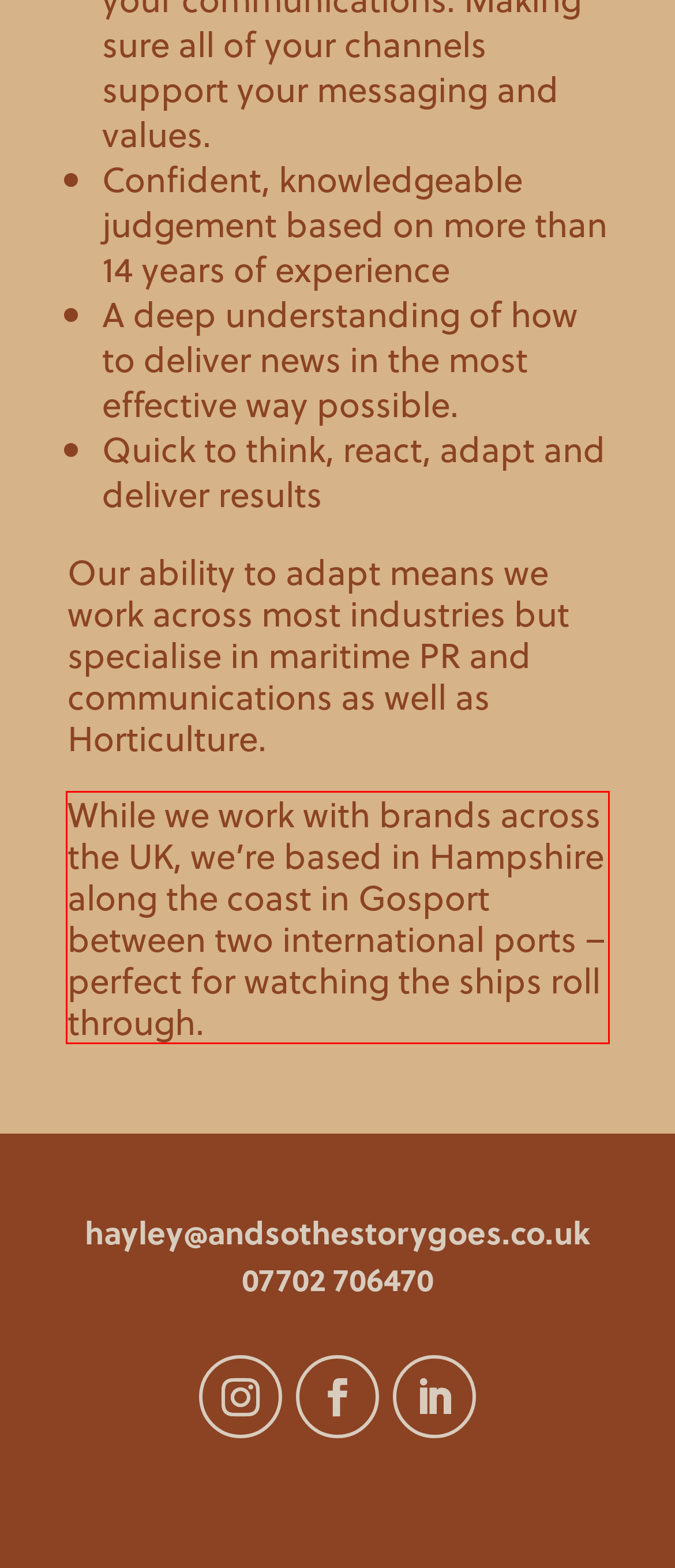You have a screenshot of a webpage where a UI element is enclosed in a red rectangle. Perform OCR to capture the text inside this red rectangle.

While we work with brands across the UK, we’re based in Hampshire along the coast in Gosport between two international ports – perfect for watching the ships roll through.